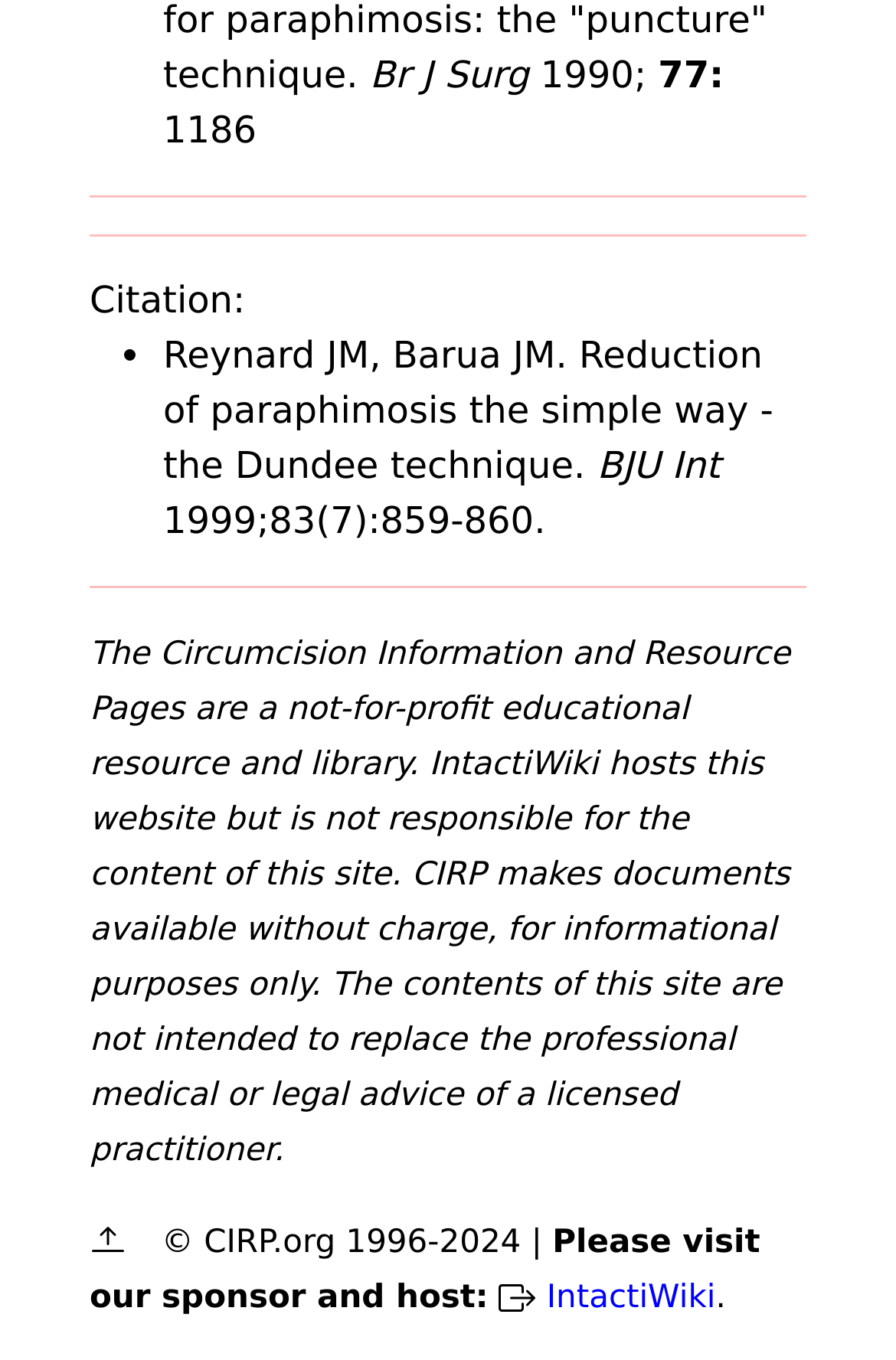What is the name of the technique described in the article?
Please provide a comprehensive answer to the question based on the webpage screenshot.

The article title is 'Reduction of paraphimosis the simple way - the Dundee technique.' This suggests that the technique being described is called 'The Dundee technique'.